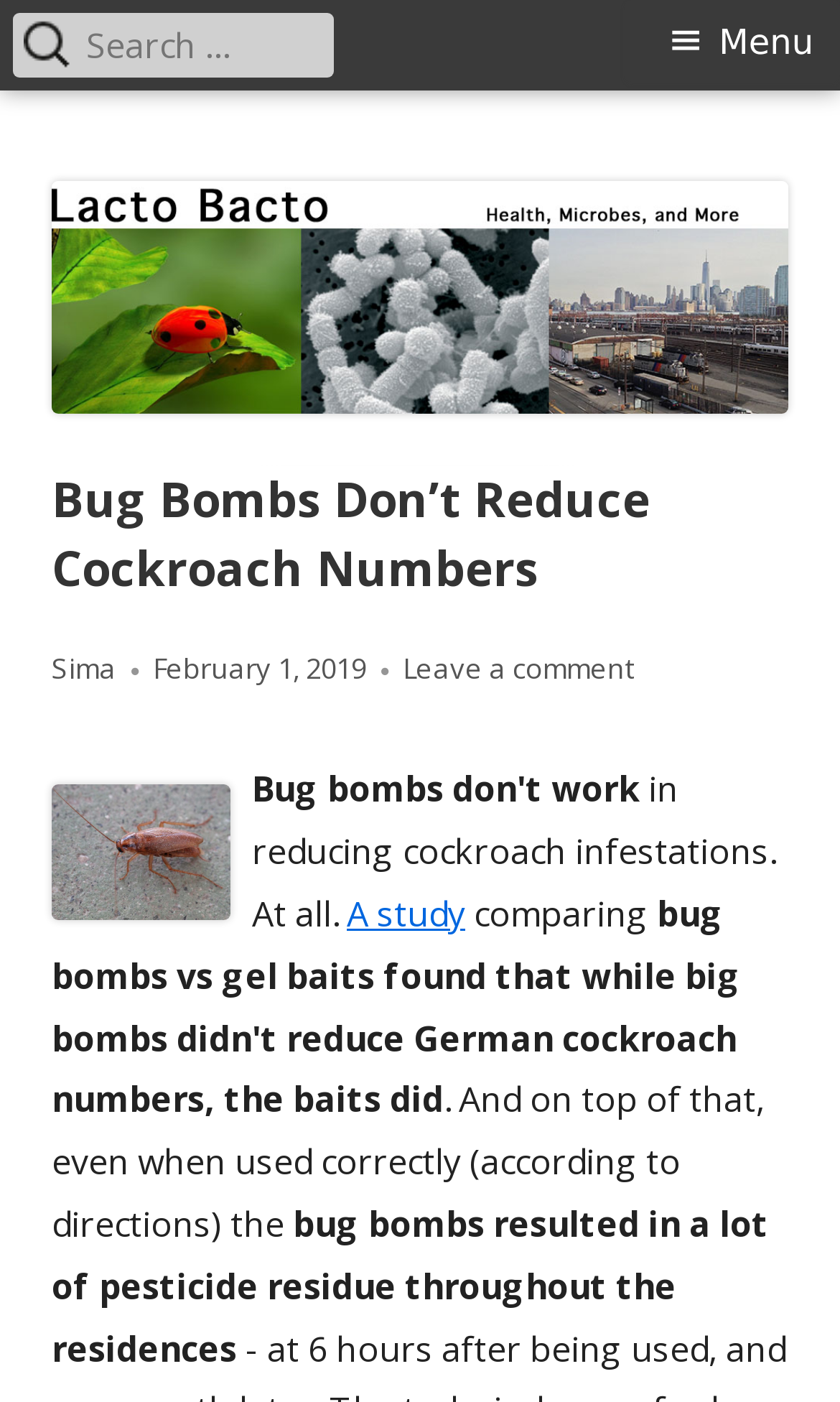Please respond to the question with a concise word or phrase:
When was the article published?

February 1, 2019